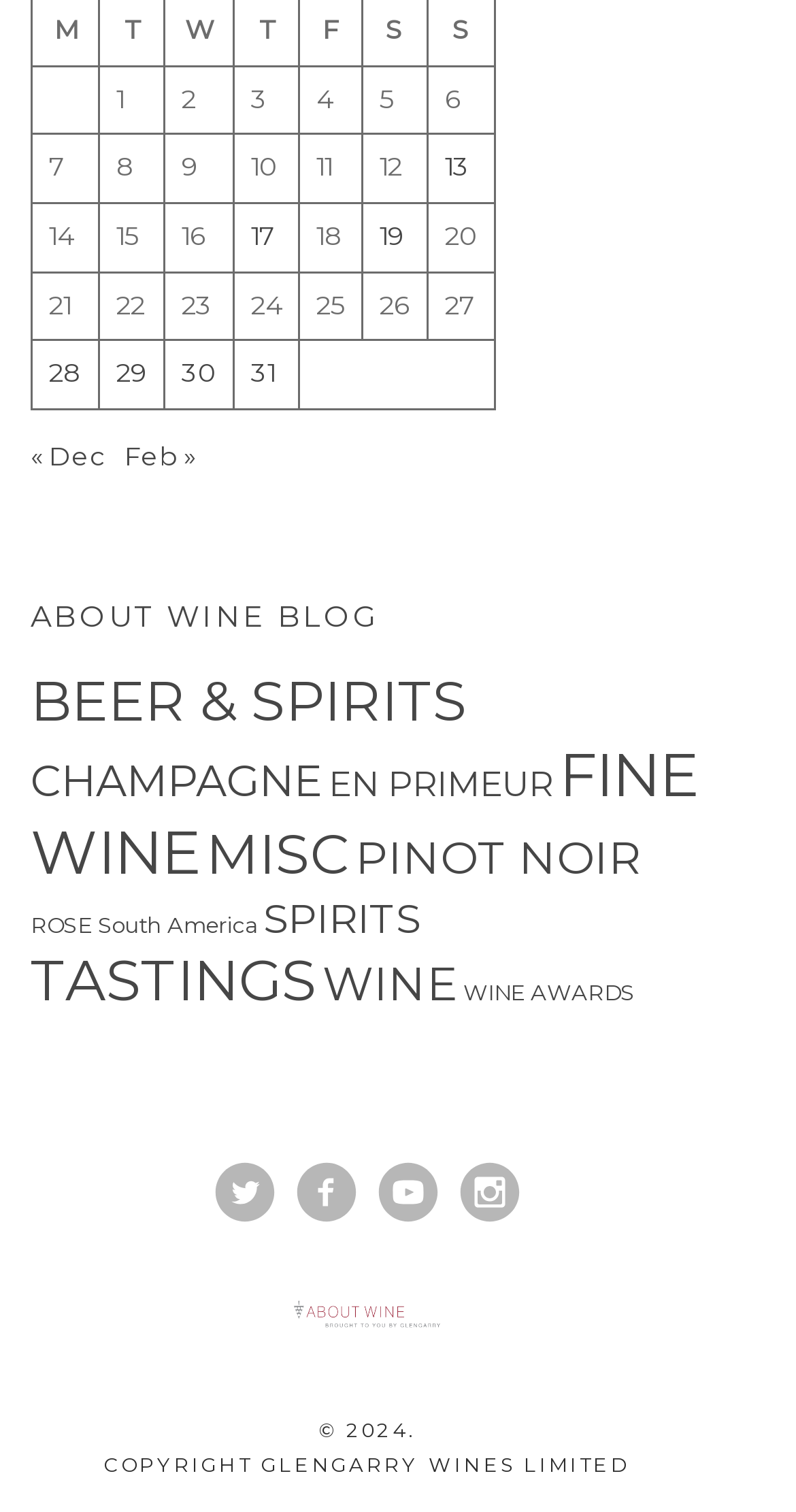Find the bounding box coordinates for the area that must be clicked to perform this action: "View the 'FINE WINE' category".

[0.038, 0.489, 0.877, 0.588]